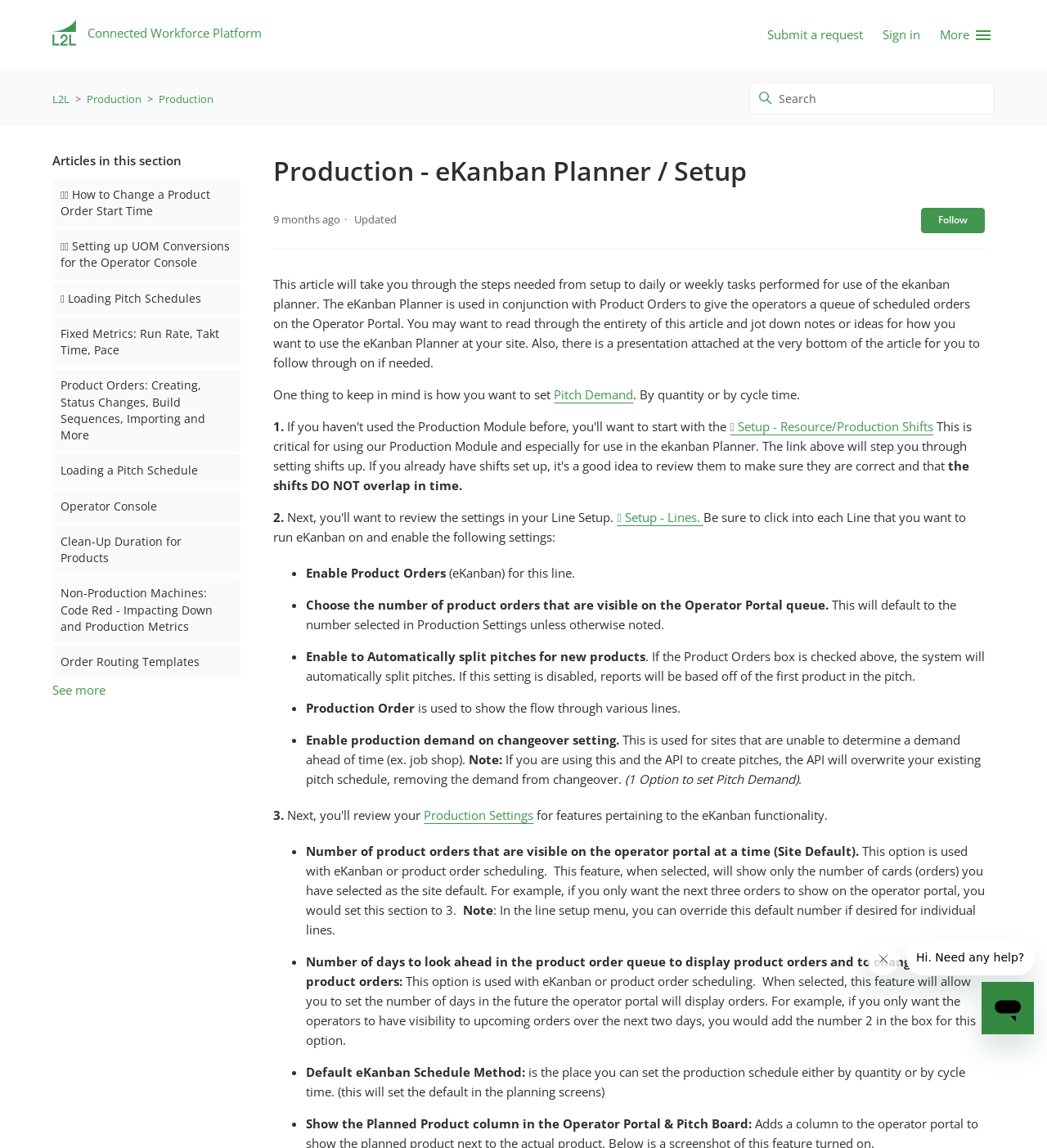Show the bounding box coordinates of the region that should be clicked to follow the instruction: "Follow Article."

[0.88, 0.181, 0.941, 0.203]